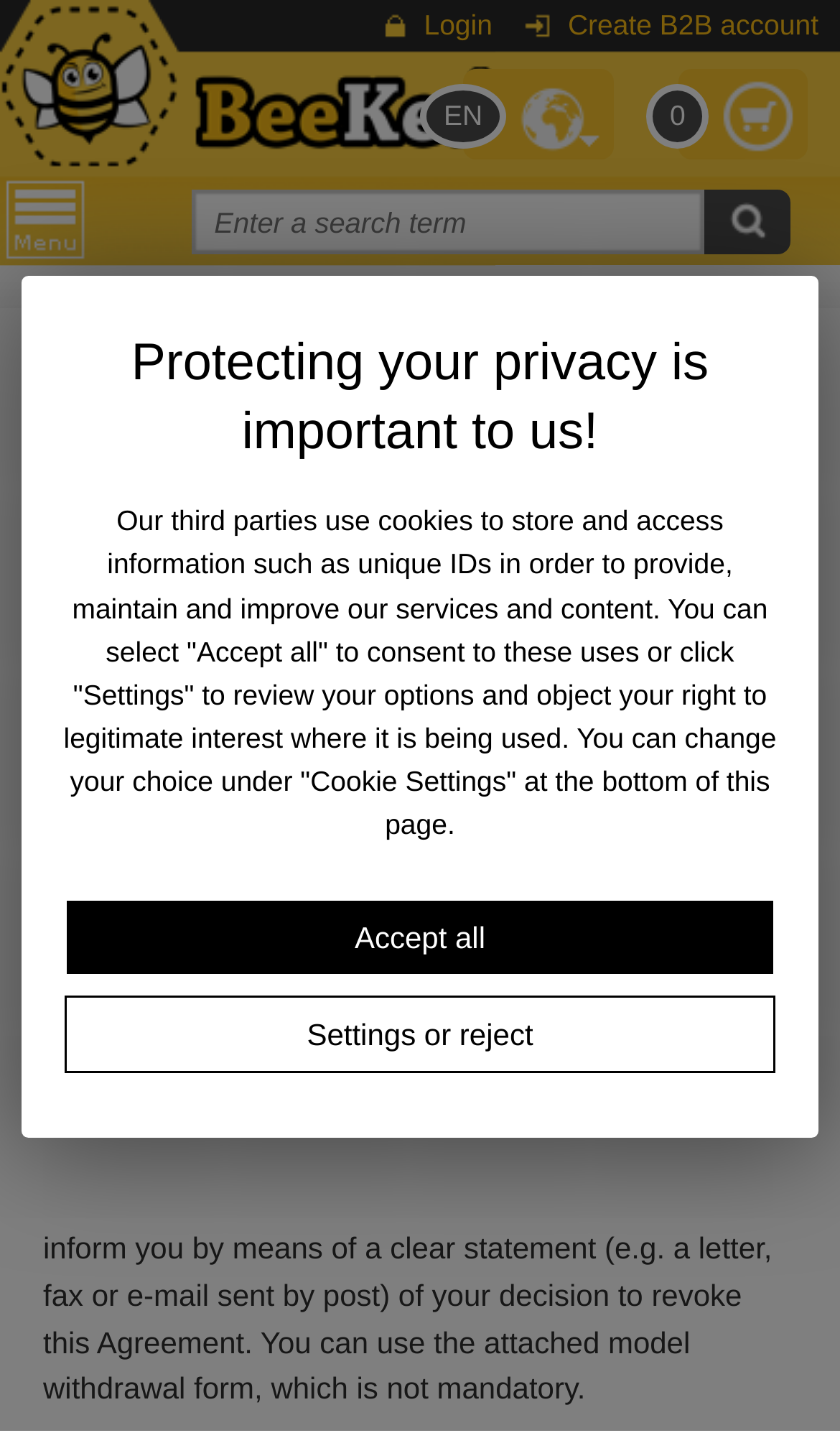Given the content of the image, can you provide a detailed answer to the question?
What is the purpose of the model withdrawal form?

The purpose of the model withdrawal form is mentioned in the 'Right of withdrawal' section, which states that 'You can use the attached model withdrawal form, which is not mandatory, to inform us by means of a clear statement (e.g. a letter, fax or e-mail sent by post) of your decision to revoke this Agreement'.